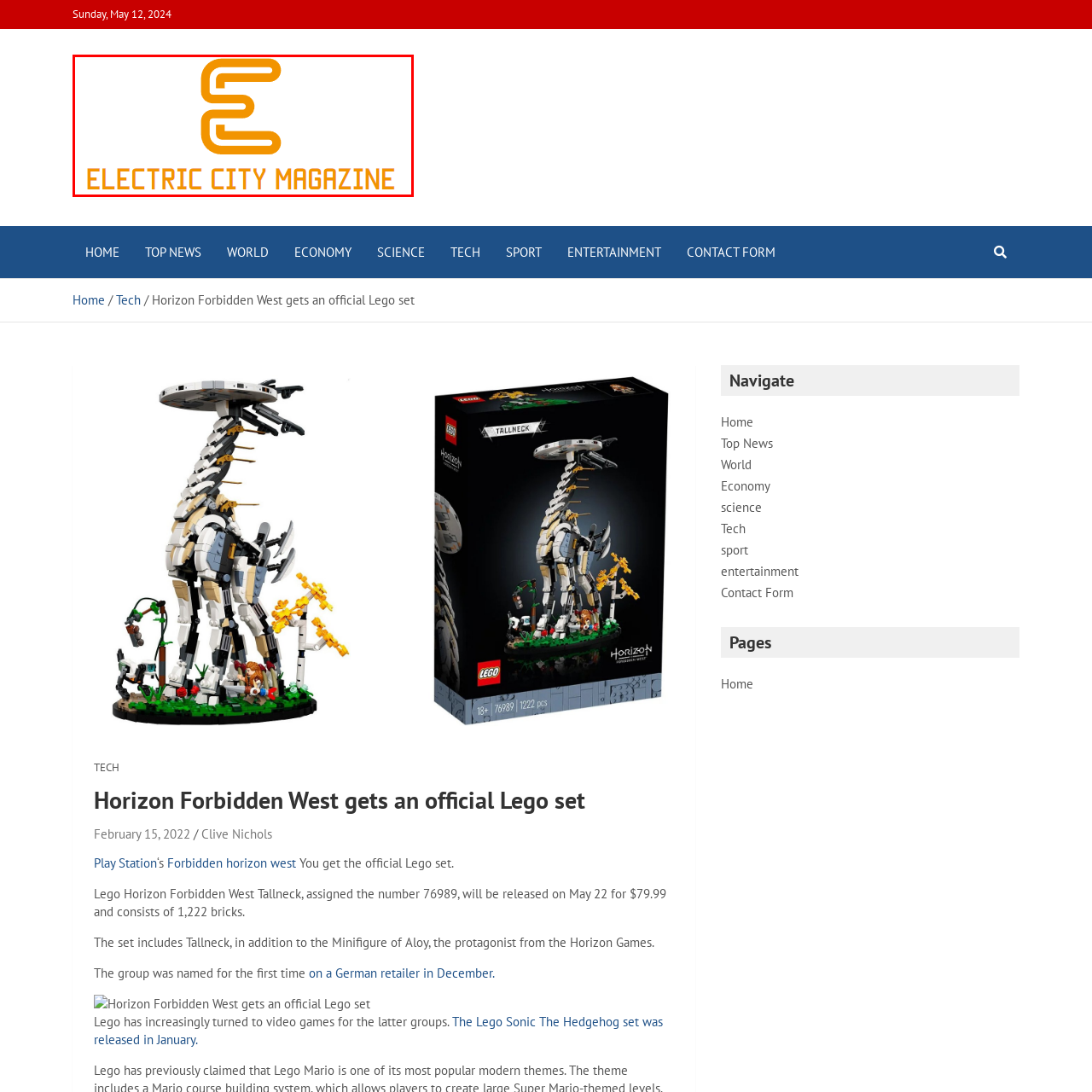Give a detailed account of the picture within the red bounded area.

The image features the logo of "Electric City Magazine," characterized by its modern and vibrant design. The logo prominently displays the name of the magazine in bold, orange text, with a stylized "E" that creates a visual sense of flow and dynamism. This design choice reflects the magazine's focus on contemporary and engaging content, likely covering a range of topics relevant to local culture and events. Positioned above the text, the logo conveys a sense of creativity and innovation, aligning with the magazine's aim to keep readers informed and connected to the latest news and developments.